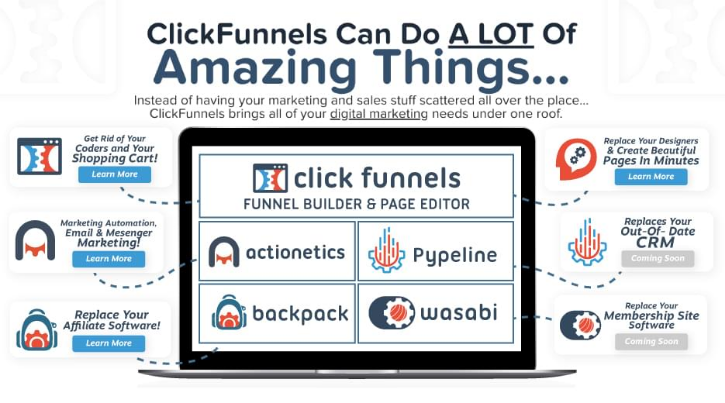What does the bold text state?
Provide a detailed answer to the question using information from the image.

The bold text on the image emphasizes the comprehensive approach of ClickFunnels in managing digital marketing needs, suggesting that it can do a lot of amazing things.